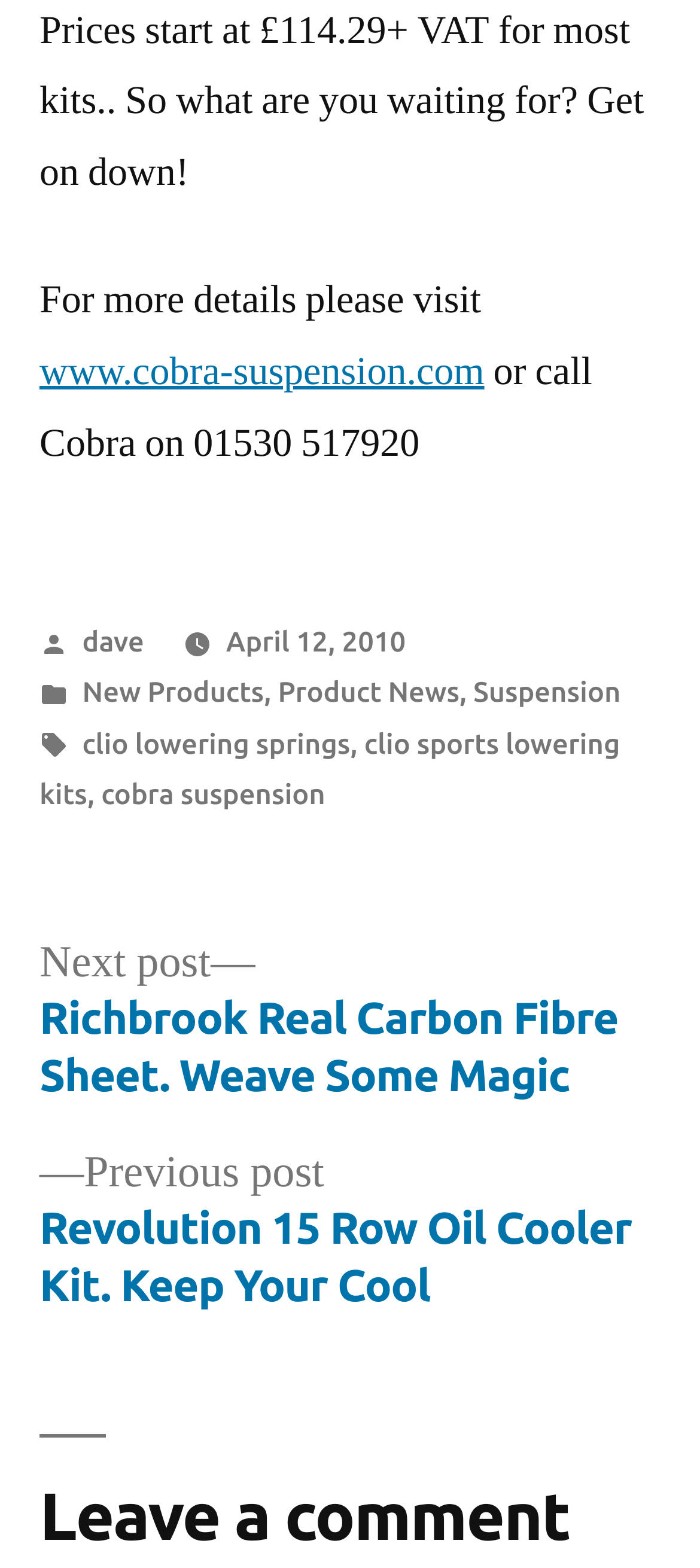Given the content of the image, can you provide a detailed answer to the question?
What is the phone number to call Cobra?

The phone number to call Cobra is mentioned in the StaticText element, which says 'or call Cobra on 01530 517920'.